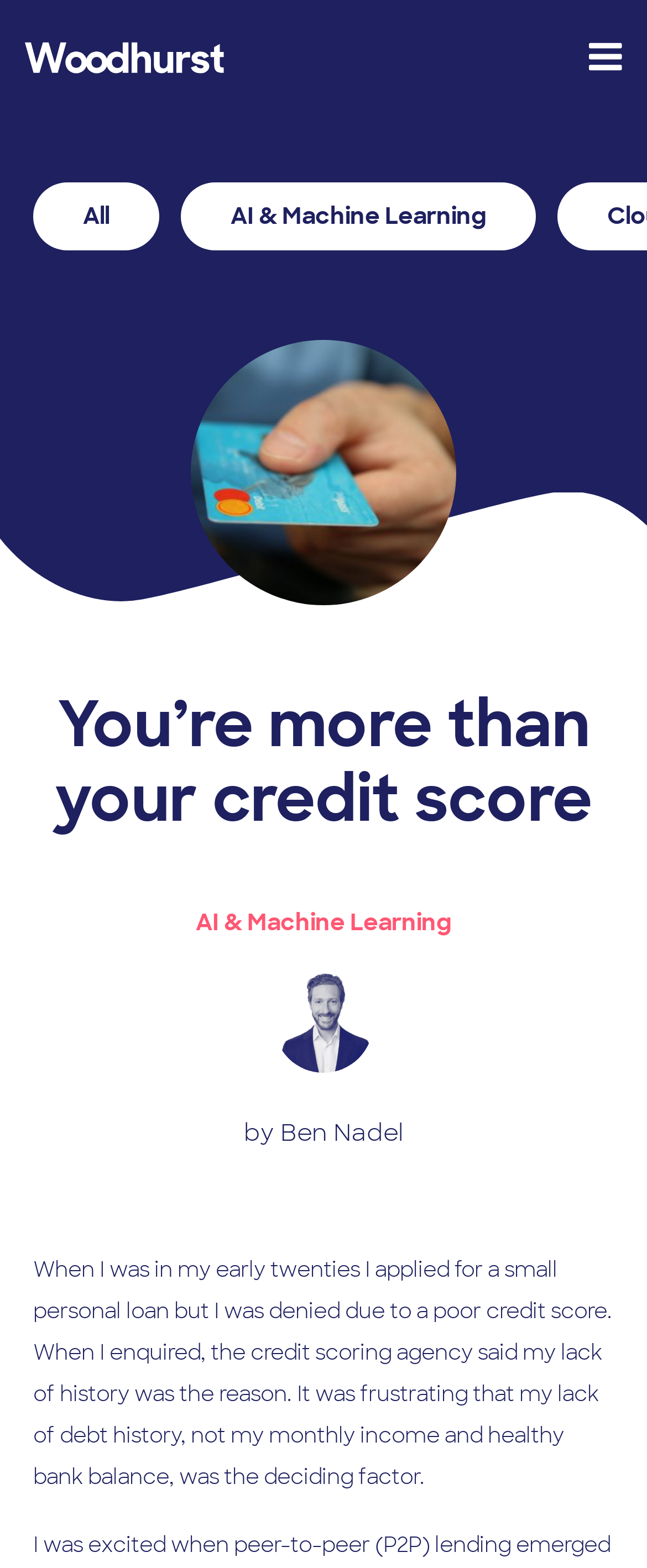Please specify the bounding box coordinates of the clickable region to carry out the following instruction: "click the AI & Machine Learning link". The coordinates should be four float numbers between 0 and 1, in the format [left, top, right, bottom].

[0.279, 0.116, 0.828, 0.16]